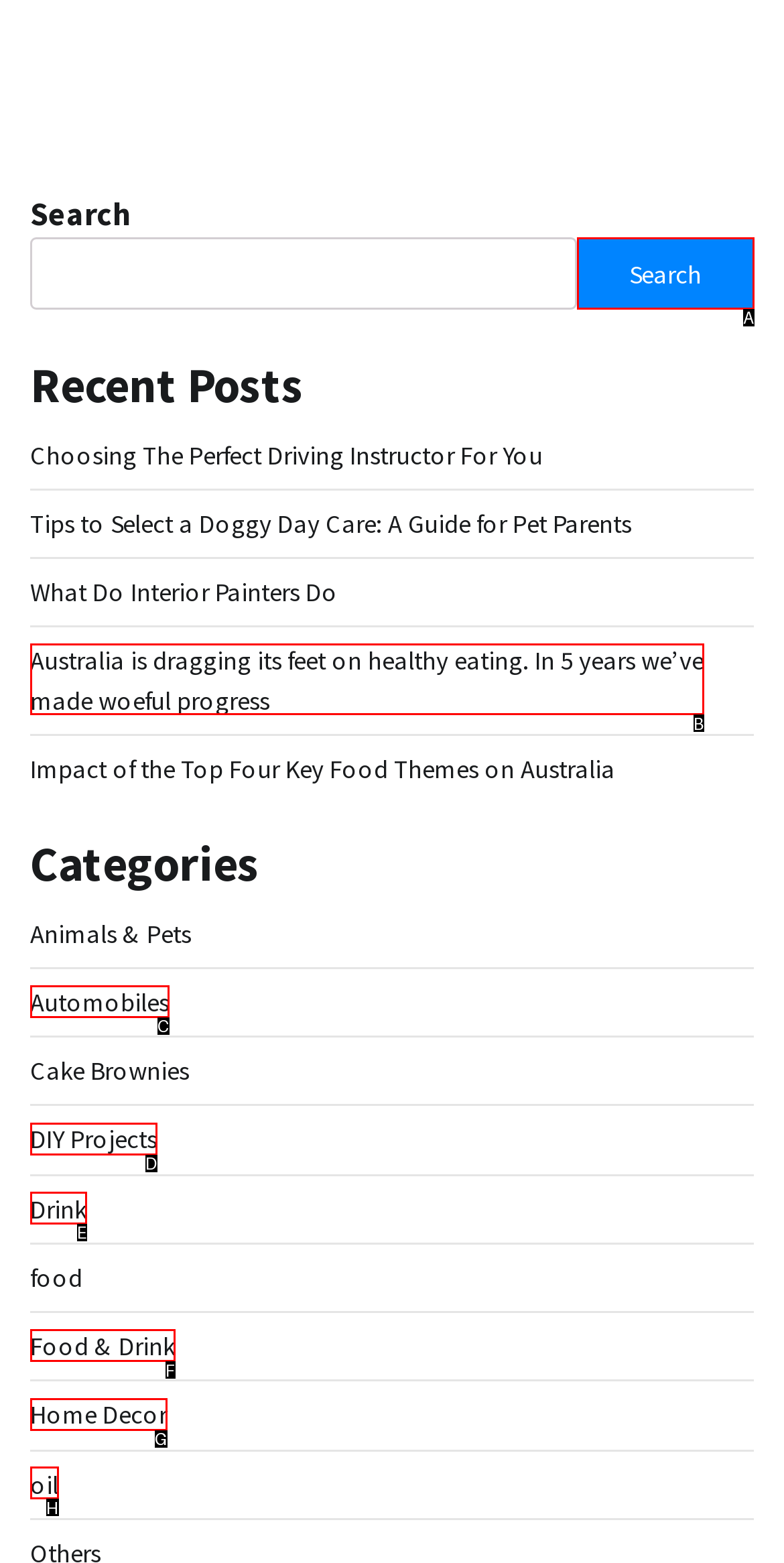Identify the letter of the option that best matches the following description: oil. Respond with the letter directly.

H